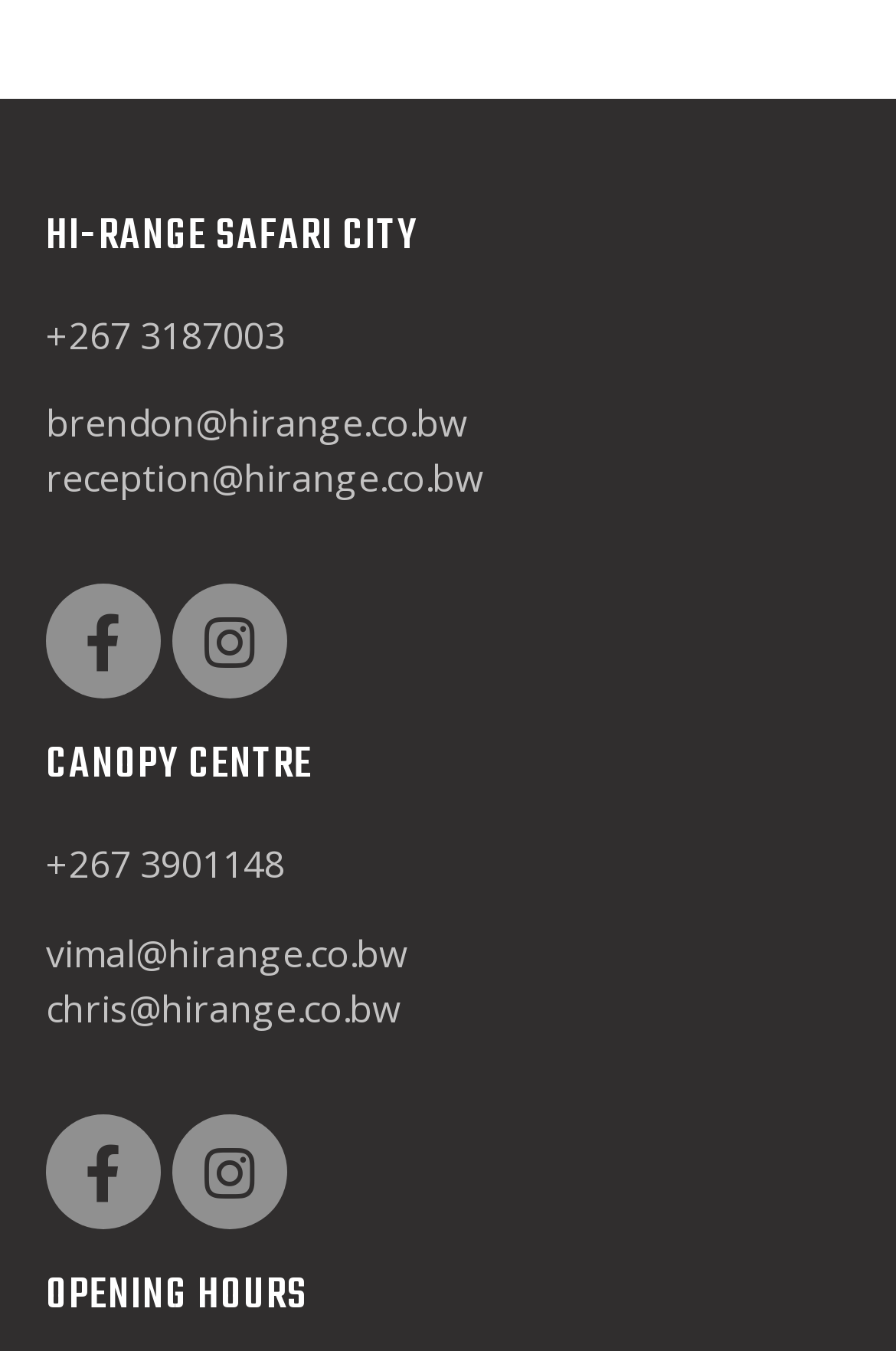Identify the bounding box coordinates of the region that should be clicked to execute the following instruction: "Visit the Facebook page".

[0.051, 0.433, 0.179, 0.518]